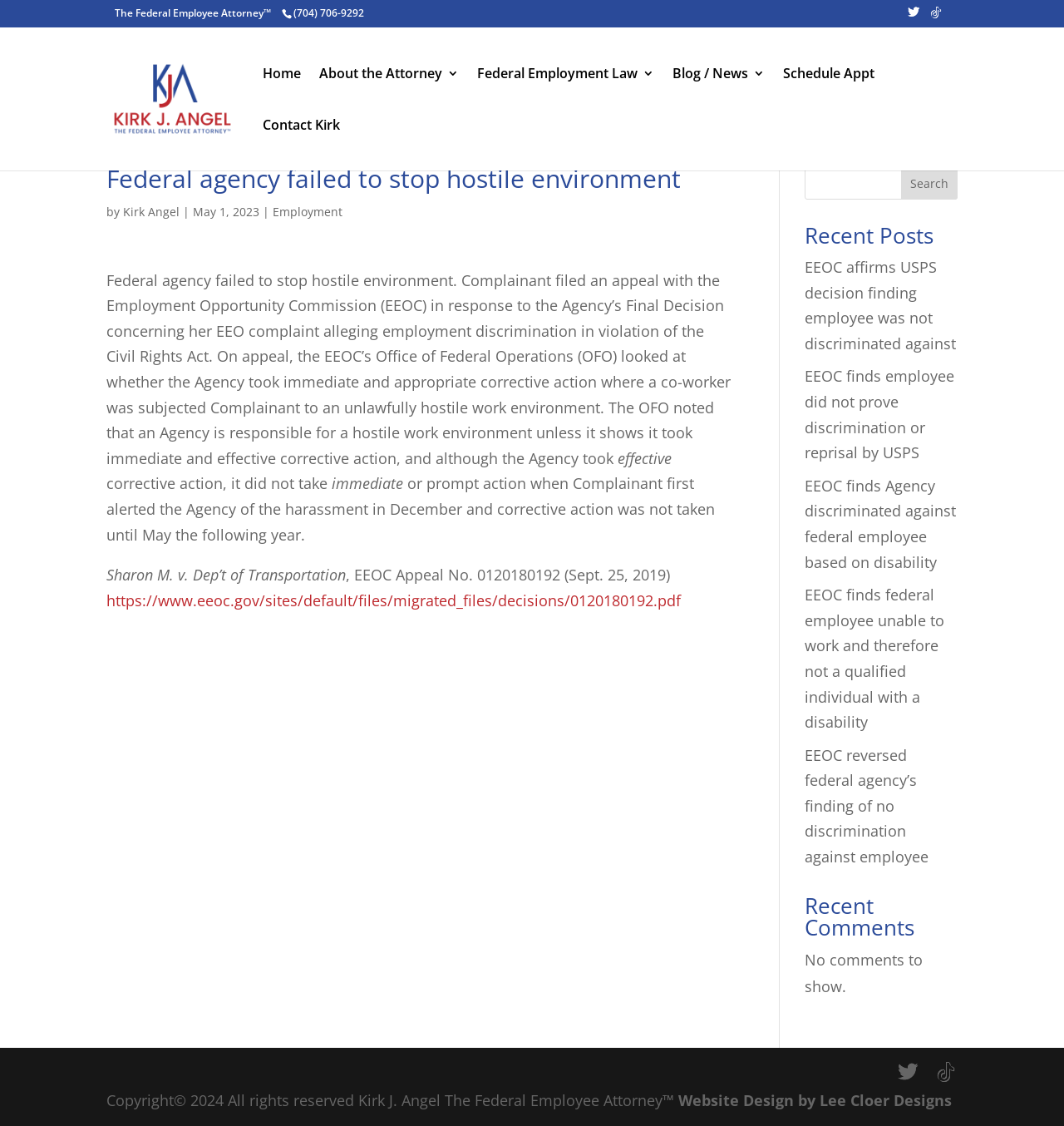Reply to the question with a single word or phrase:
What is the name of the attorney?

Kirk J. Angel